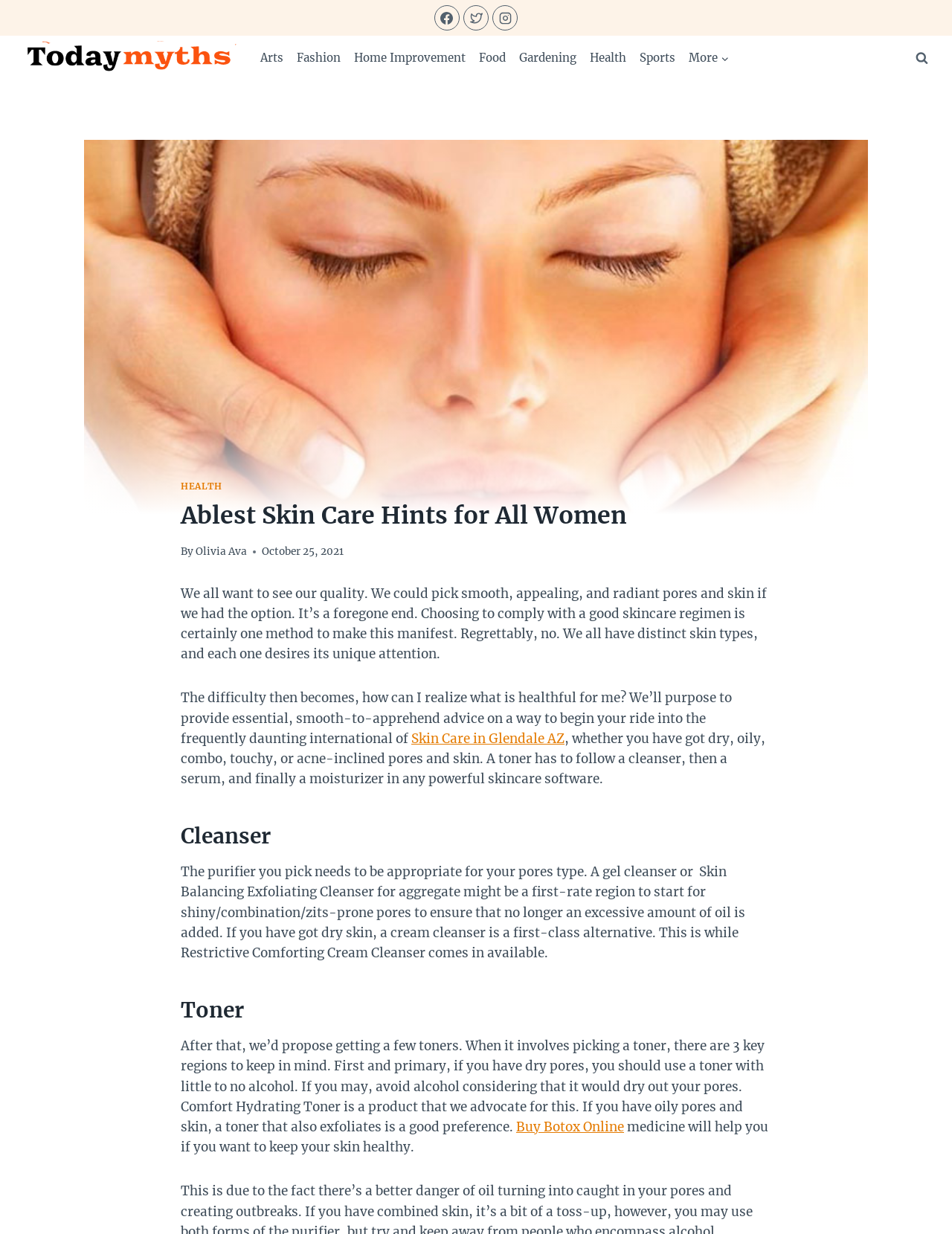What type of skin is the Restrictive Comforting Cream Cleanser suitable for?
Based on the screenshot, provide a one-word or short-phrase response.

Dry skin